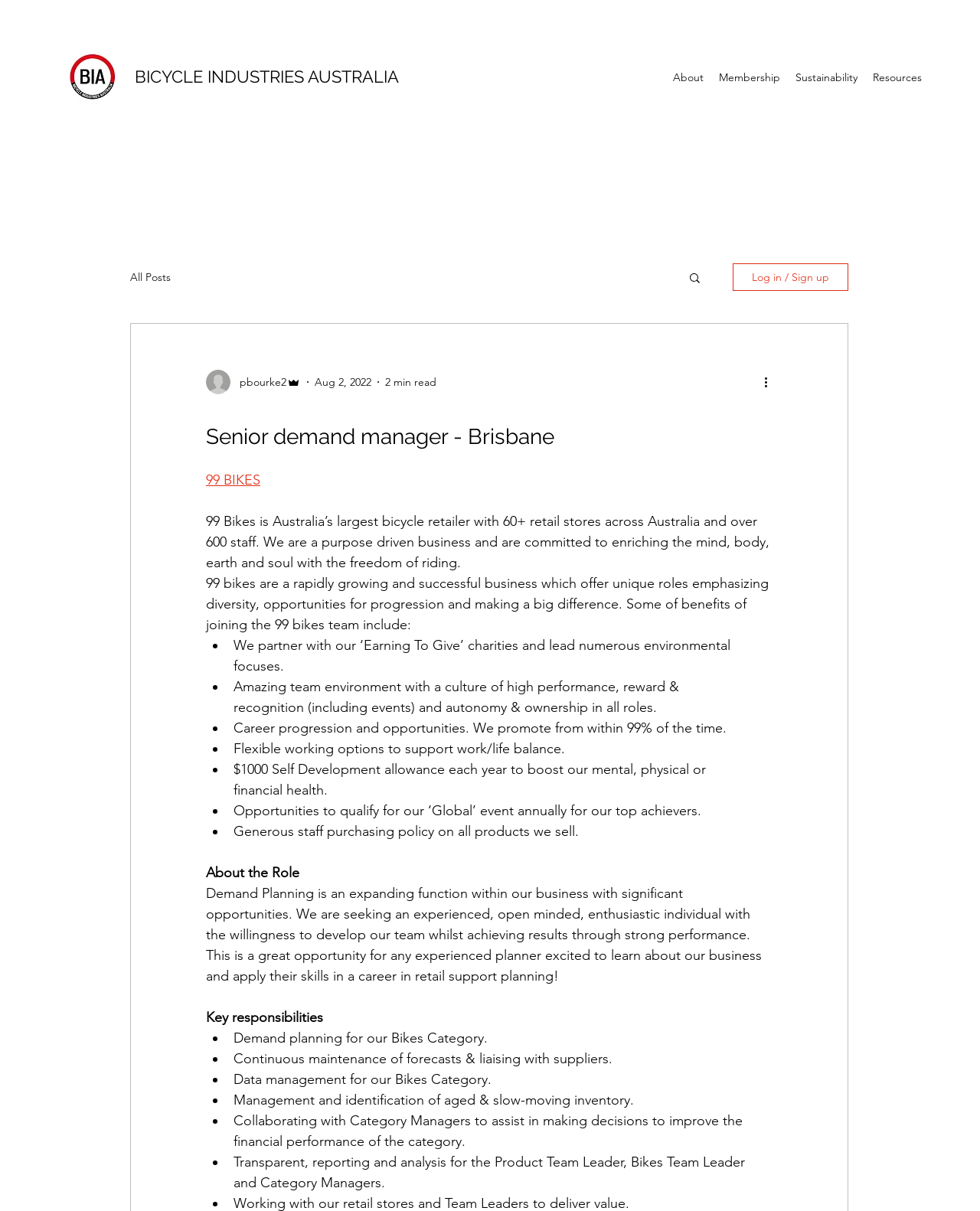Find the bounding box coordinates of the element I should click to carry out the following instruction: "Click the 'All Posts' link".

[0.133, 0.223, 0.174, 0.235]